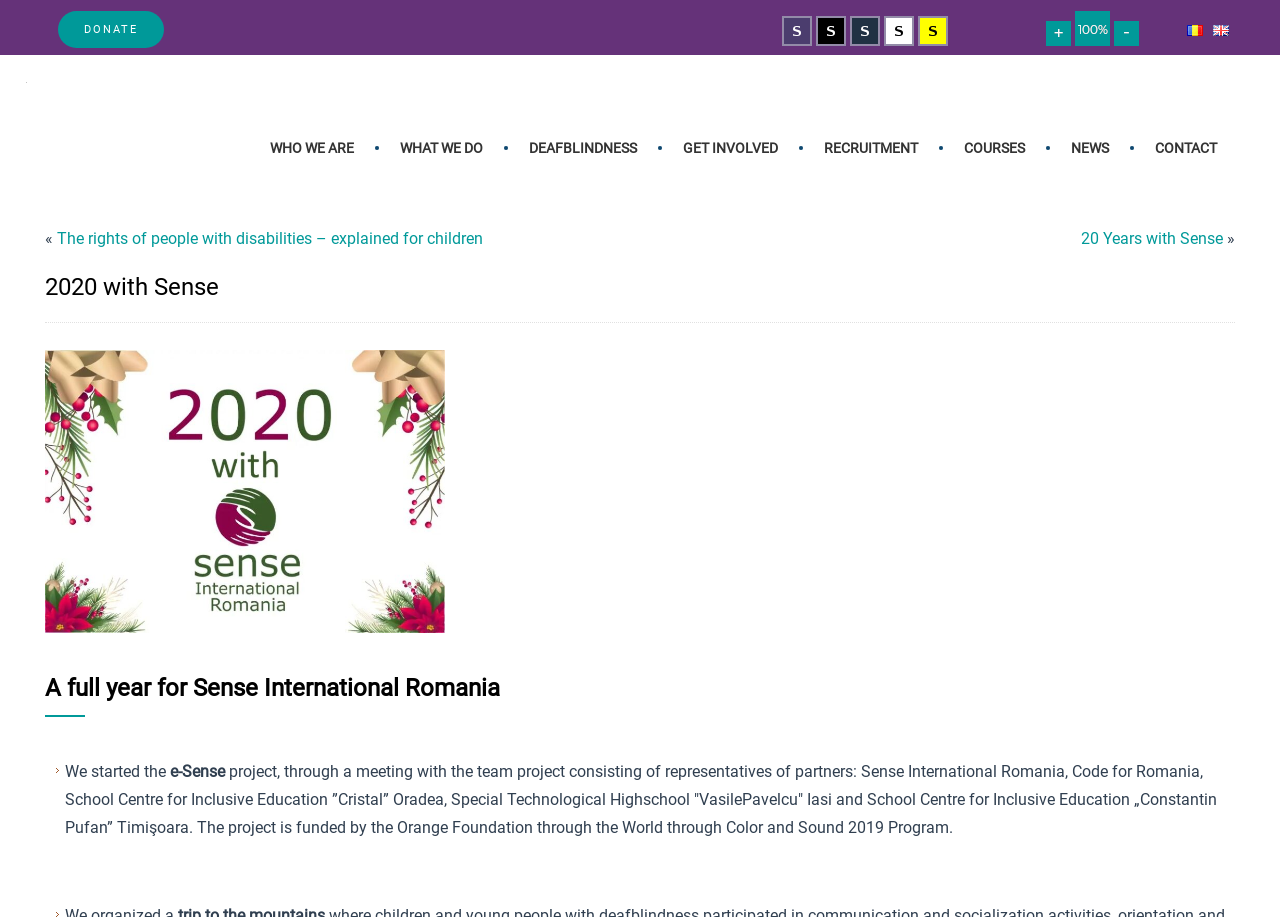Please find the bounding box coordinates of the element that needs to be clicked to perform the following instruction: "Donate". The bounding box coordinates should be four float numbers between 0 and 1, represented as [left, top, right, bottom].

[0.045, 0.012, 0.128, 0.053]